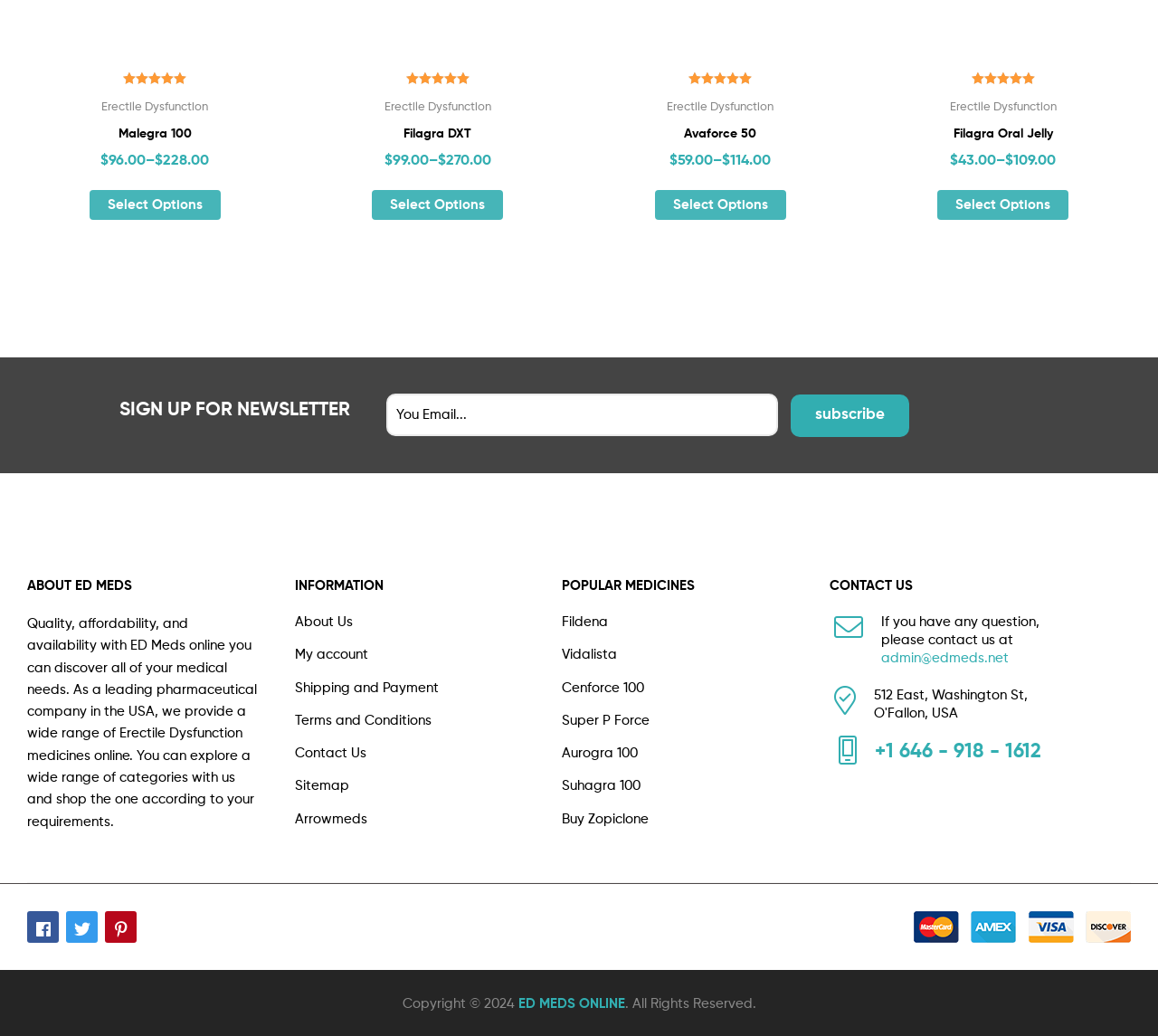Find the bounding box coordinates for the element that must be clicked to complete the instruction: "Learn more about Erectile Dysfunction". The coordinates should be four float numbers between 0 and 1, indicated as [left, top, right, bottom].

[0.088, 0.095, 0.18, 0.109]